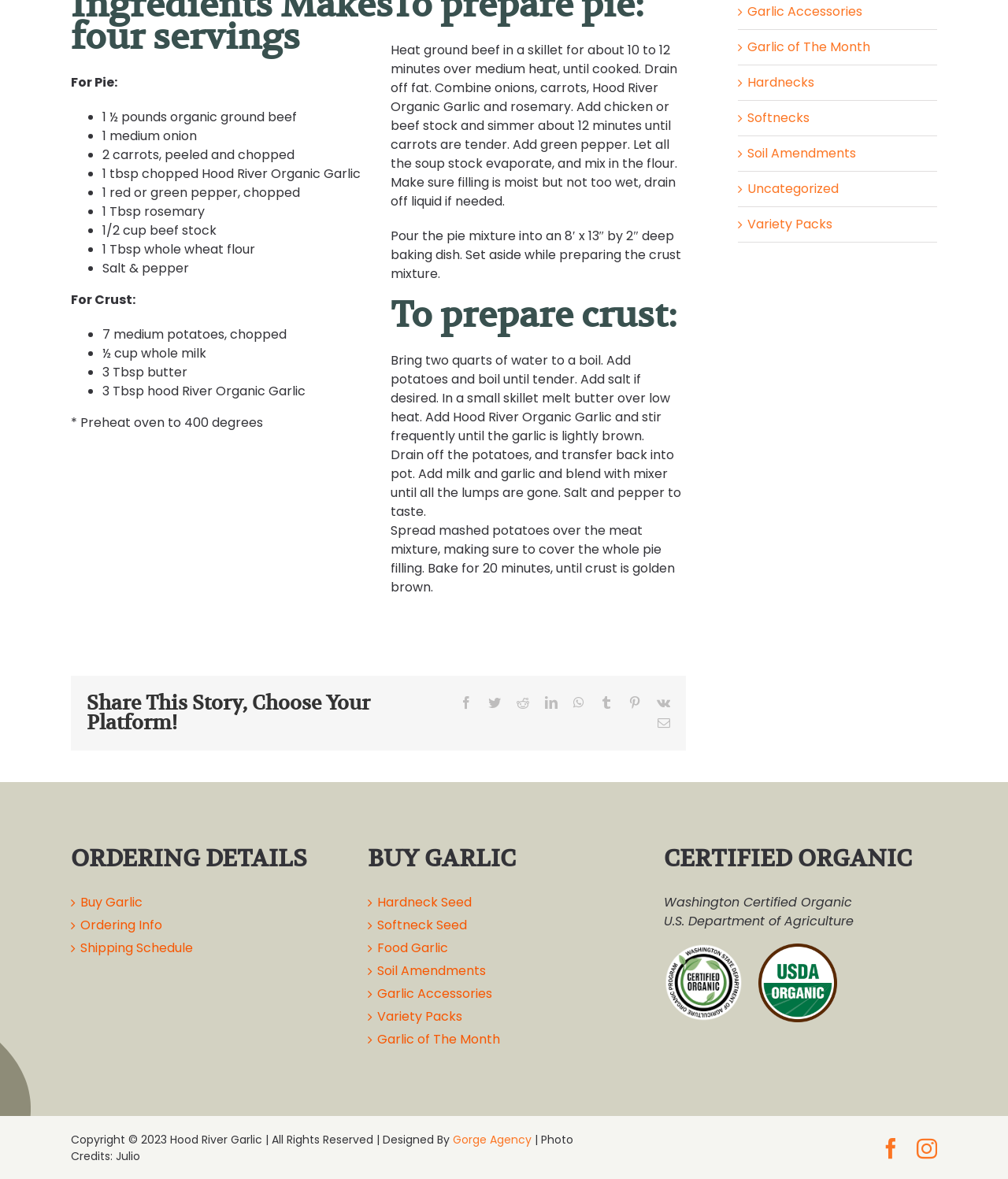Based on the element description: "Hardnecks", identify the bounding box coordinates for this UI element. The coordinates must be four float numbers between 0 and 1, listed as [left, top, right, bottom].

[0.741, 0.062, 0.808, 0.077]